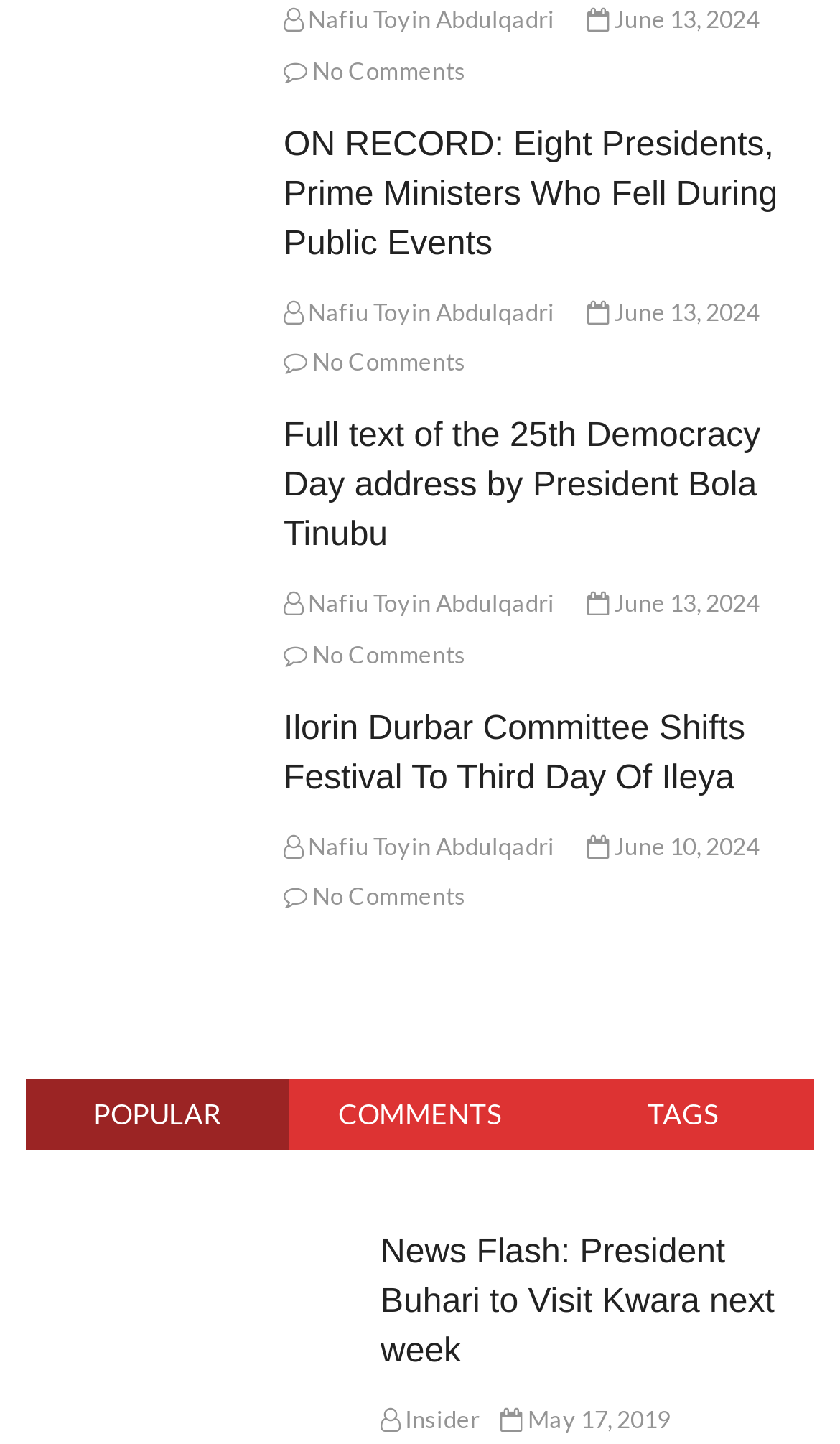From the element description: "Comments", extract the bounding box coordinates of the UI element. The coordinates should be expressed as four float numbers between 0 and 1, in the order [left, top, right, bottom].

[0.343, 0.747, 0.657, 0.797]